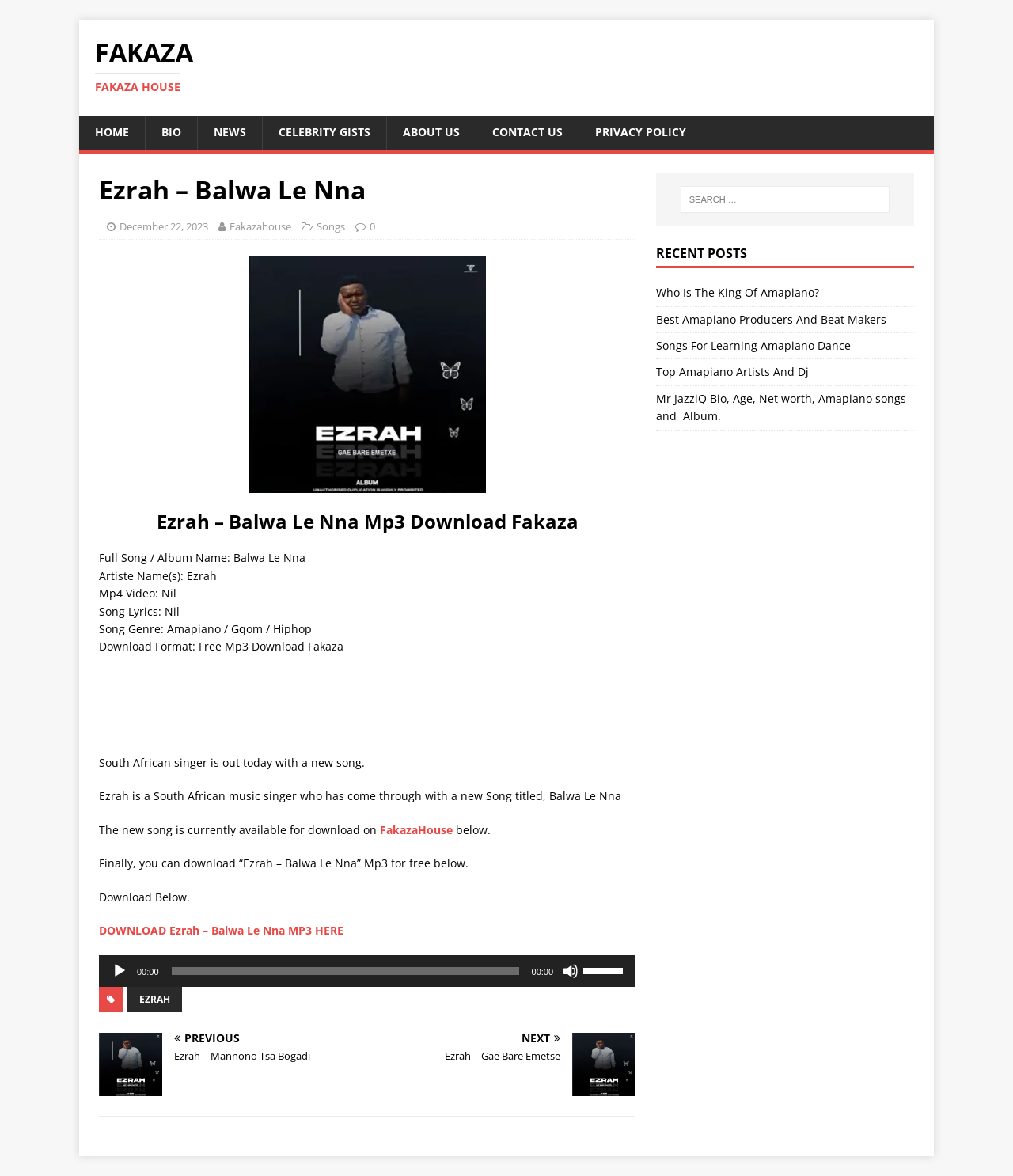Can you identify and provide the main heading of the webpage?

Ezrah – Balwa Le Nna